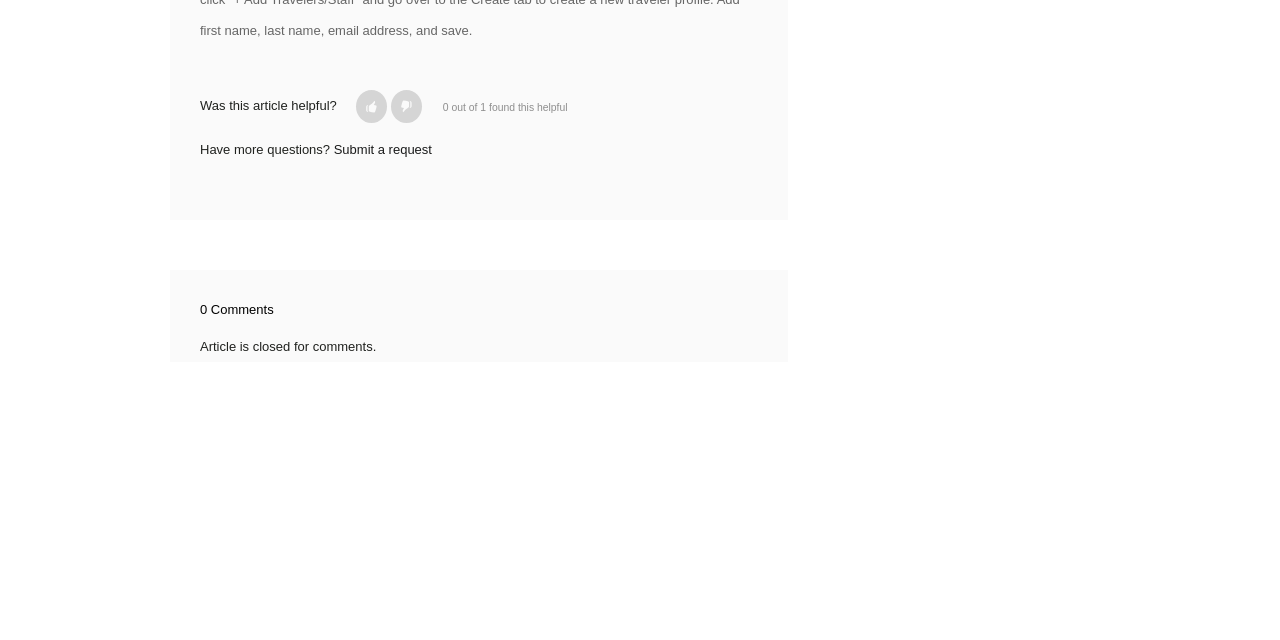Determine the bounding box coordinates for the HTML element described here: "title="No"".

[0.305, 0.141, 0.33, 0.192]